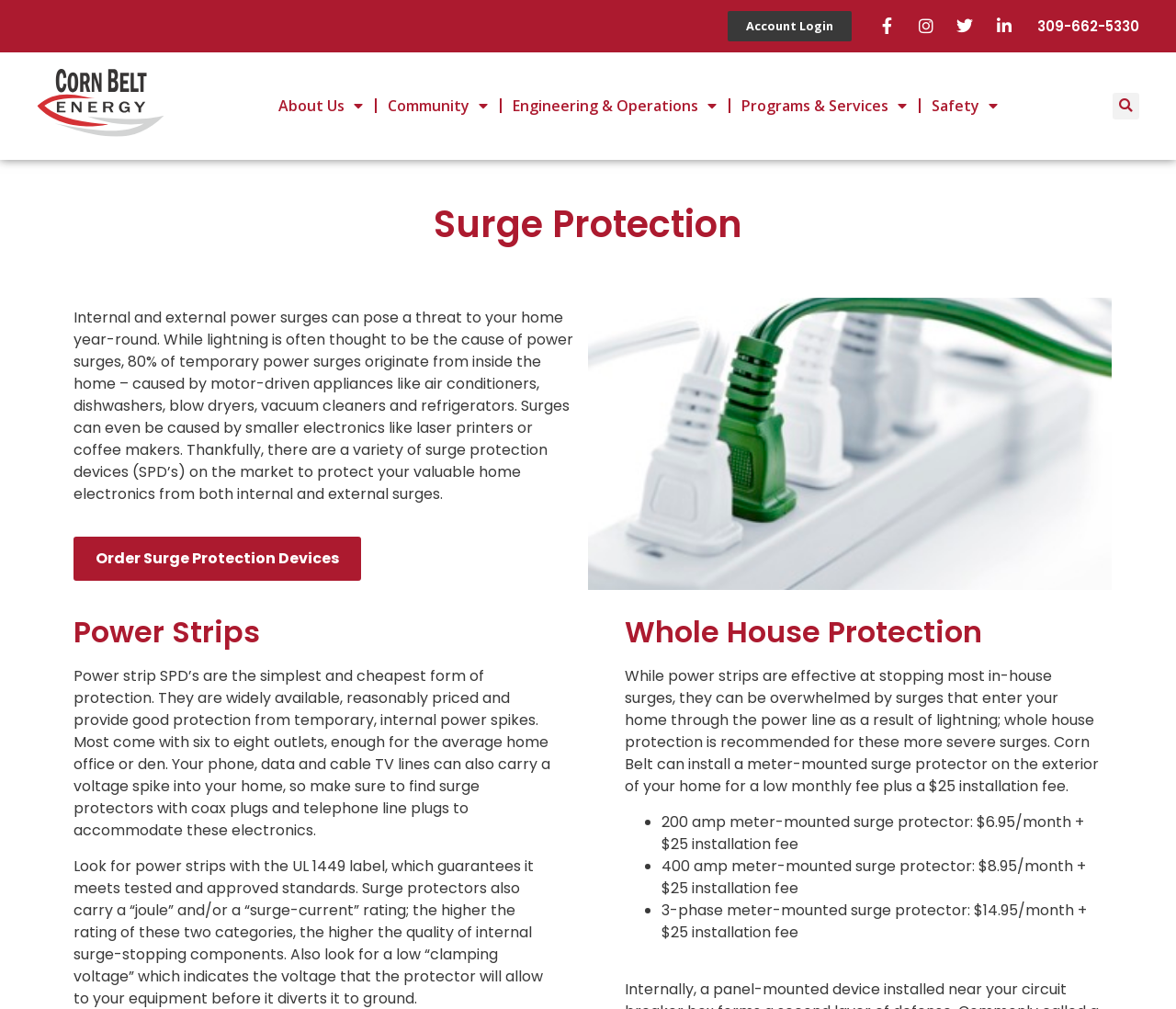Point out the bounding box coordinates of the section to click in order to follow this instruction: "Explore whole house protection options".

[0.531, 0.612, 0.938, 0.641]